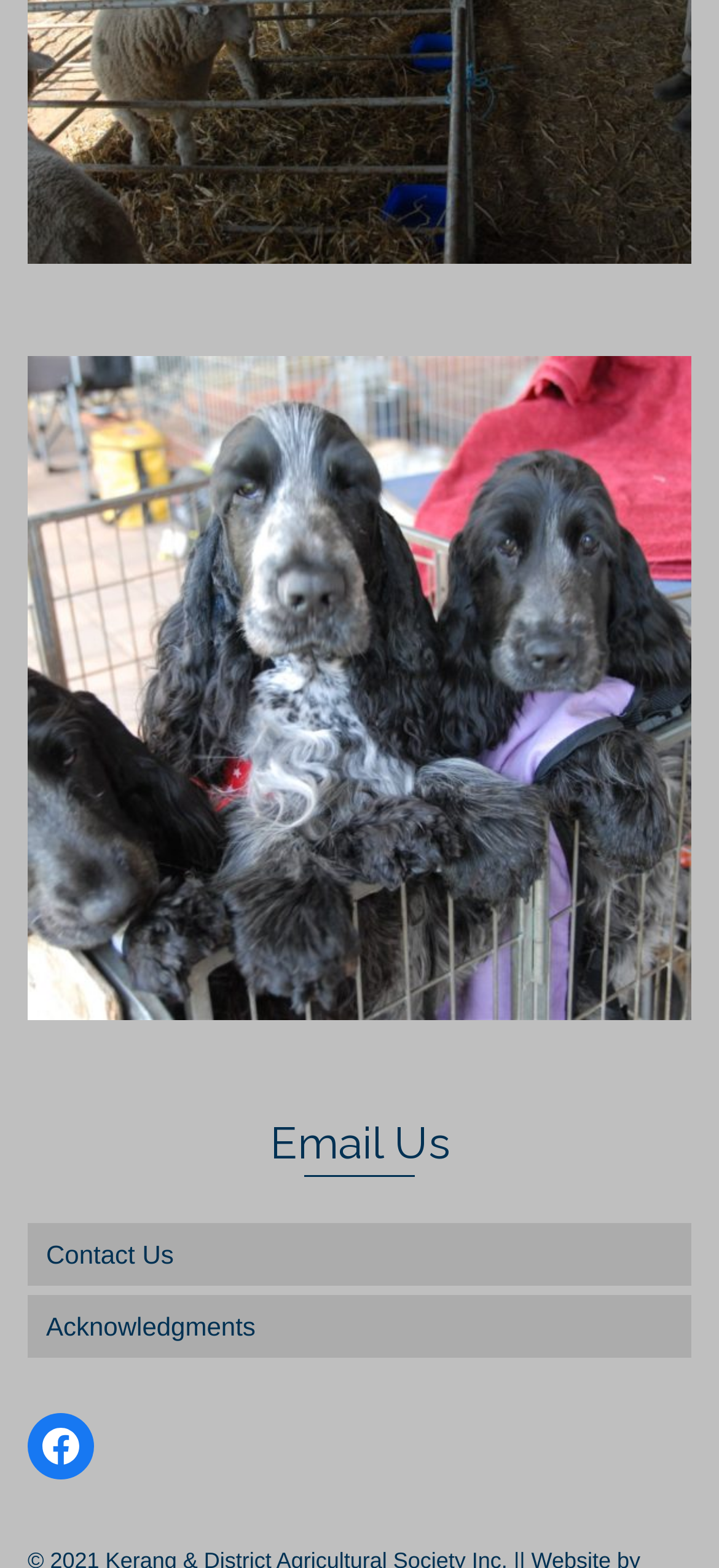From the screenshot, find the bounding box of the UI element matching this description: "Contact Us". Supply the bounding box coordinates in the form [left, top, right, bottom], each a float between 0 and 1.

[0.038, 0.78, 0.962, 0.82]